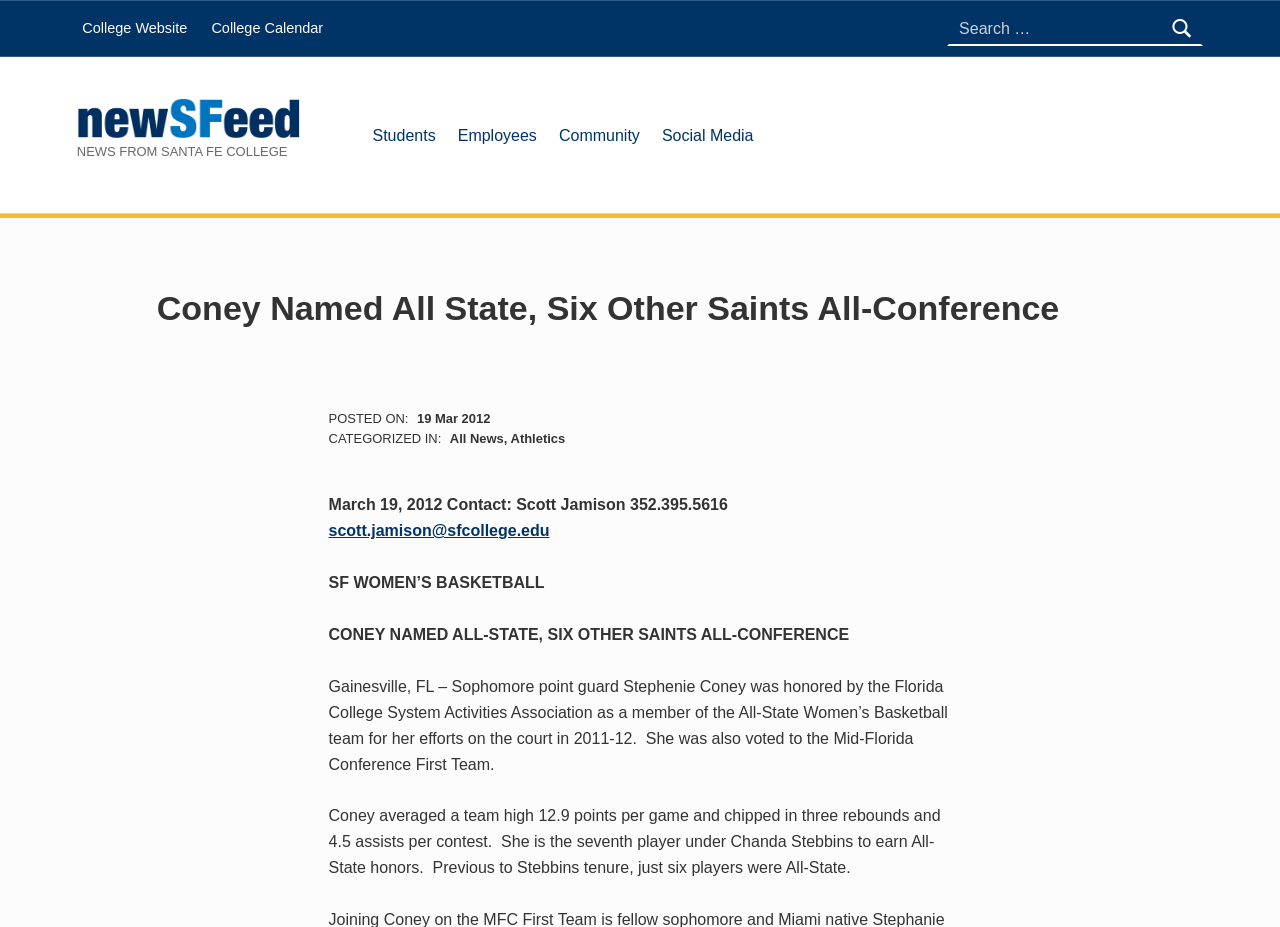Locate the bounding box coordinates for the element described below: "Social Media". The coordinates must be four float values between 0 and 1, formatted as [left, top, right, bottom].

[0.512, 0.12, 0.593, 0.172]